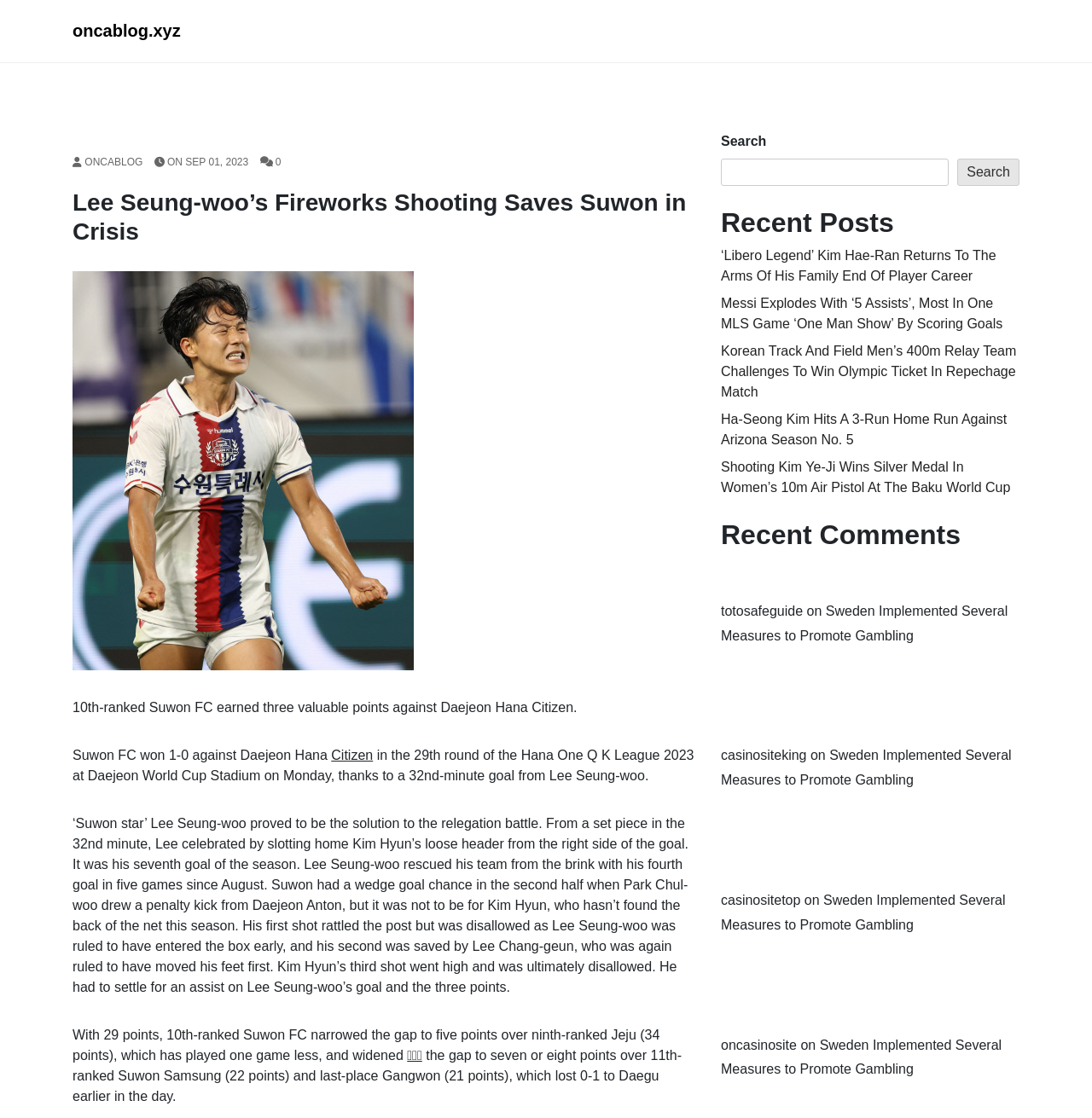What is the current ranking of Suwon FC?
Please use the image to provide a one-word or short phrase answer.

10th